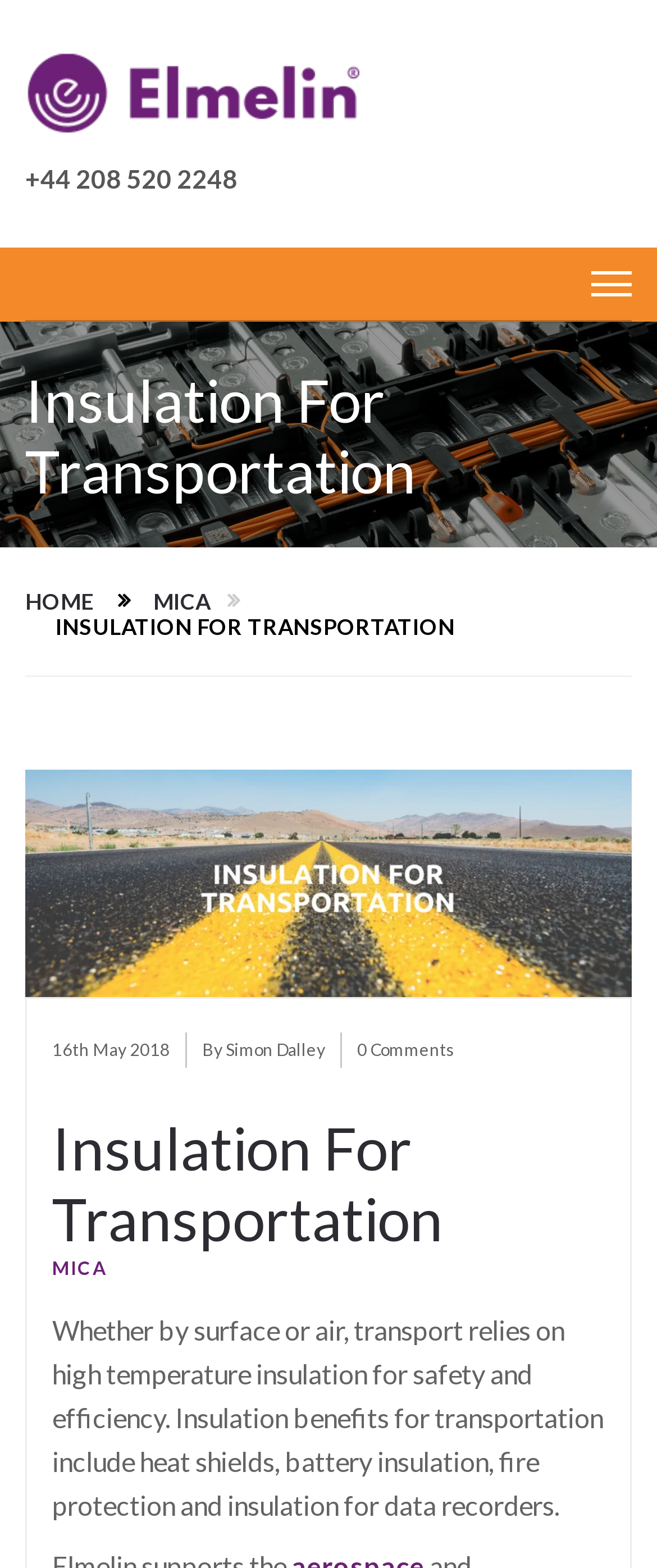Determine the bounding box for the UI element as described: "0 Comments". The coordinates should be represented as four float numbers between 0 and 1, formatted as [left, top, right, bottom].

[0.544, 0.658, 0.692, 0.68]